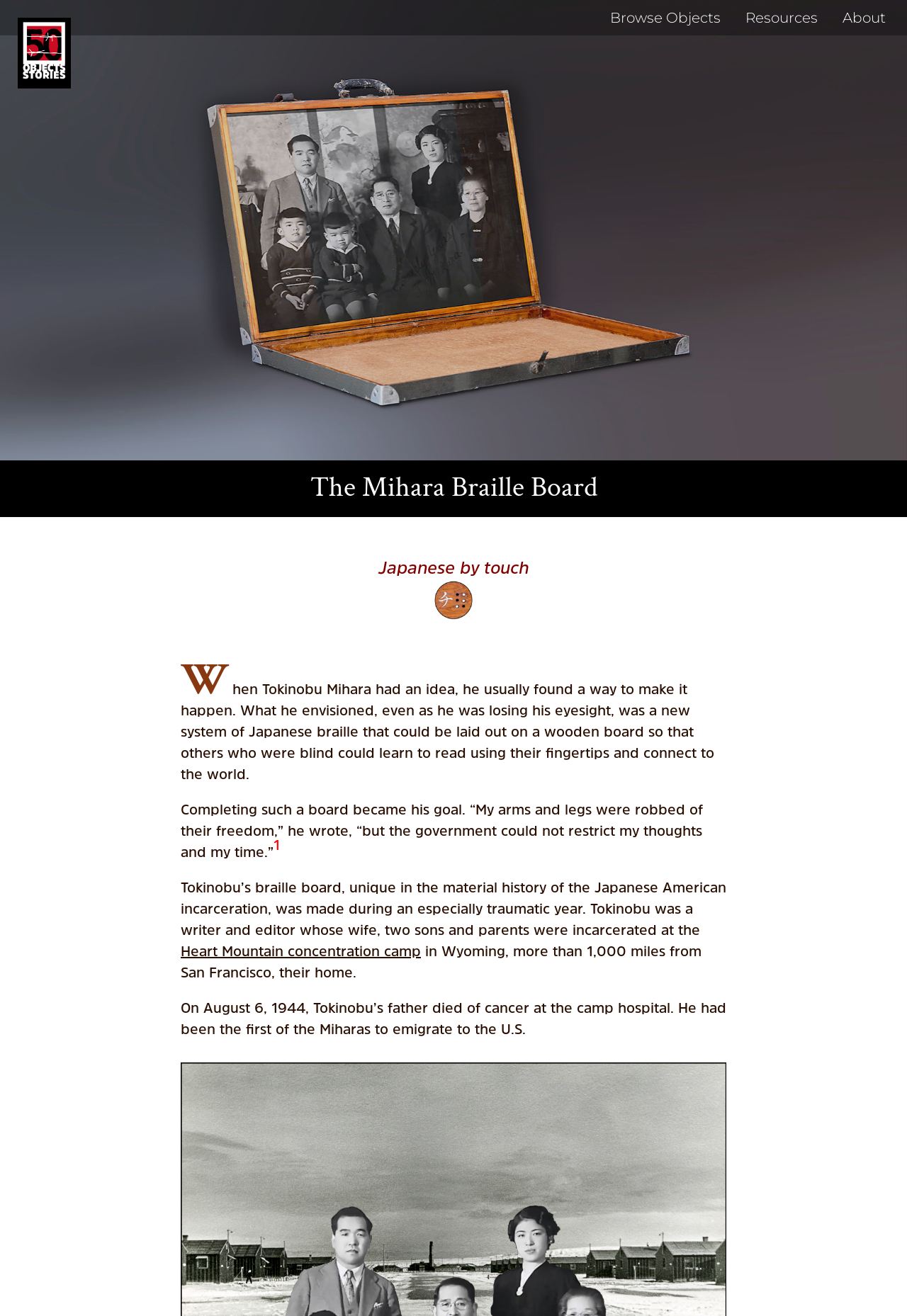How many objects are on the braille board?
Relying on the image, give a concise answer in one word or a brief phrase.

50